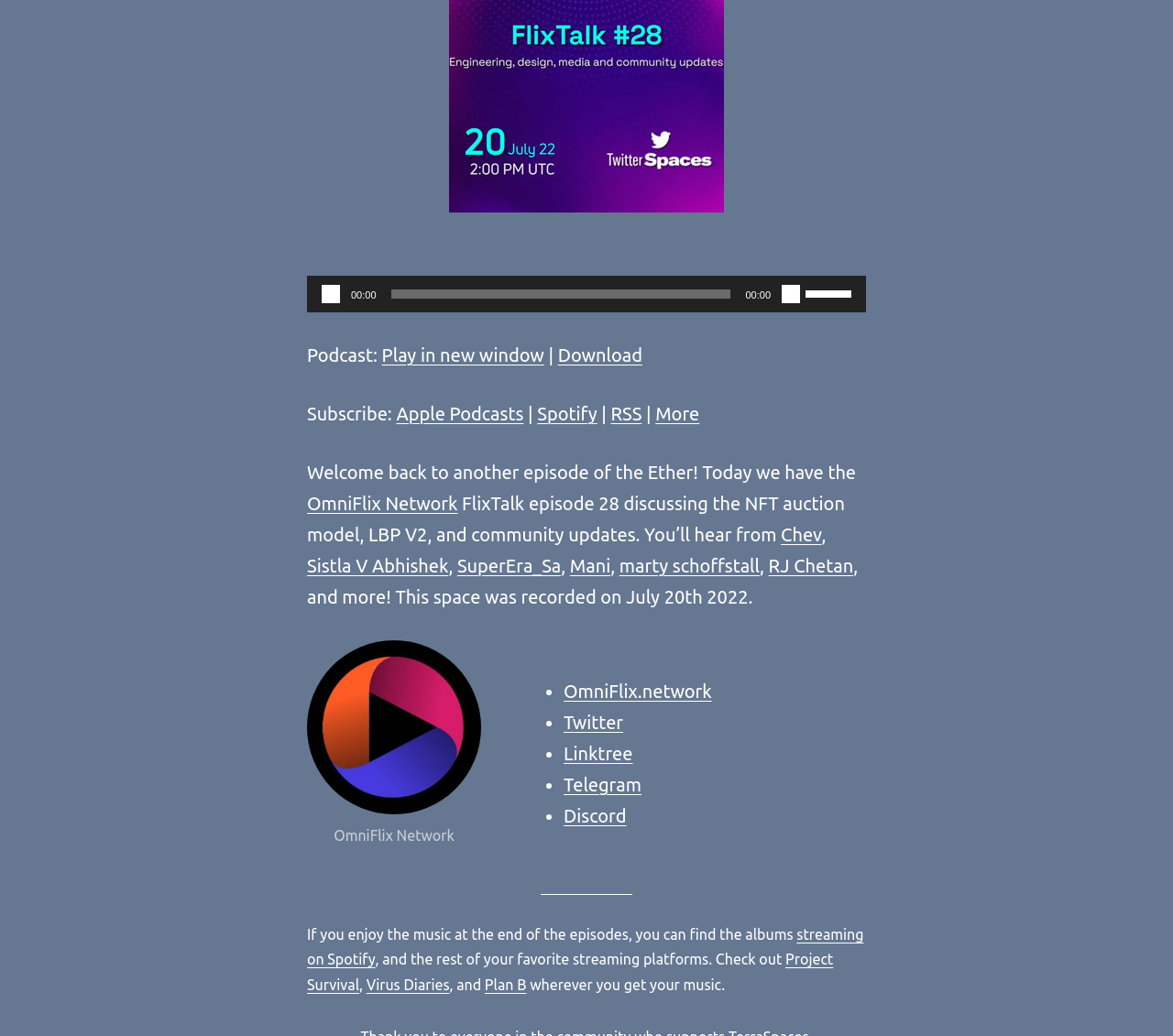For the following element description, predict the bounding box coordinates in the format (top-left x, top-left y, bottom-right x, bottom-right y). All values should be floating point numbers between 0 and 1. Description: Trademarks

None